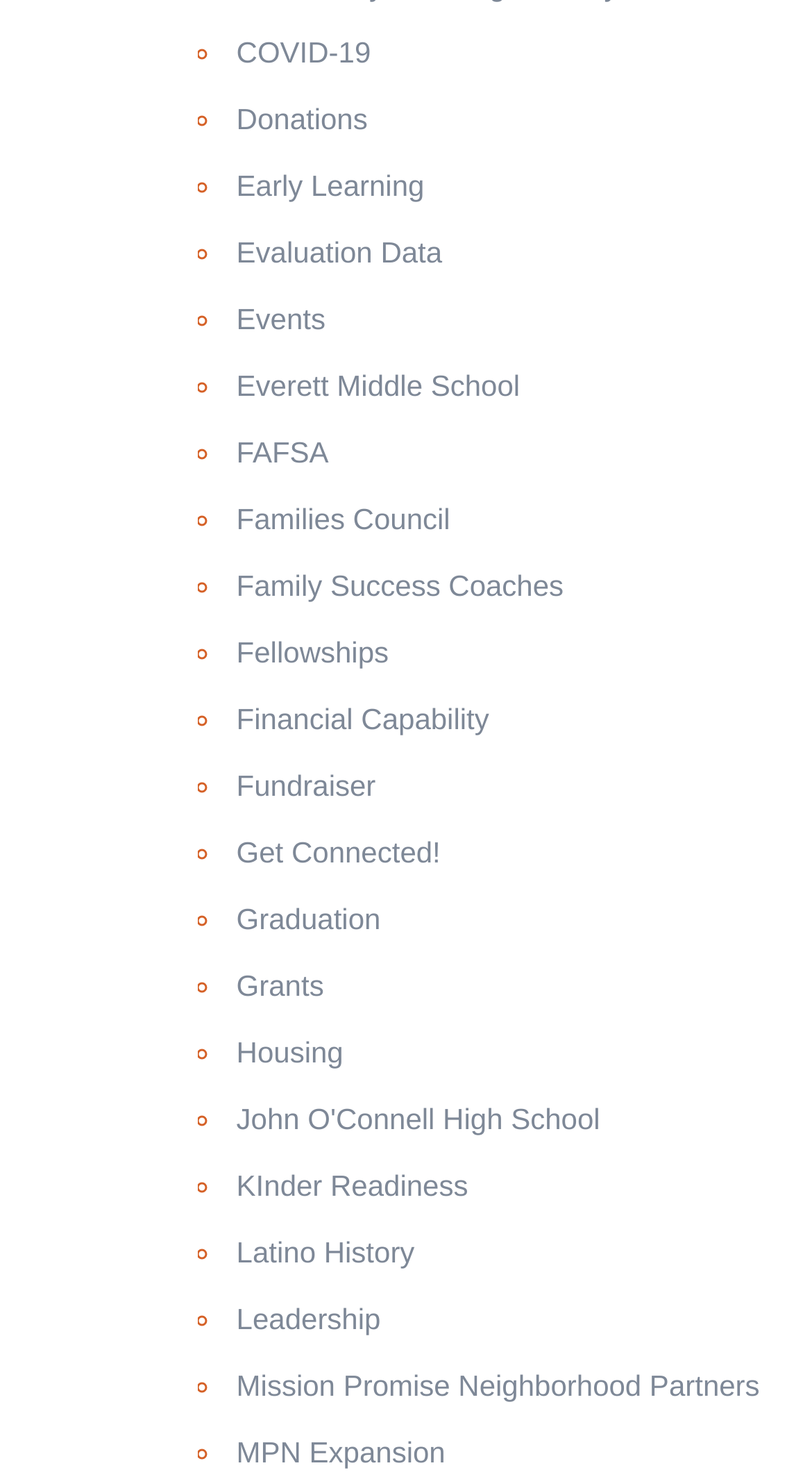Locate the bounding box coordinates of the element that needs to be clicked to carry out the instruction: "Get Connected!". The coordinates should be given as four float numbers ranging from 0 to 1, i.e., [left, top, right, bottom].

[0.291, 0.566, 0.543, 0.589]